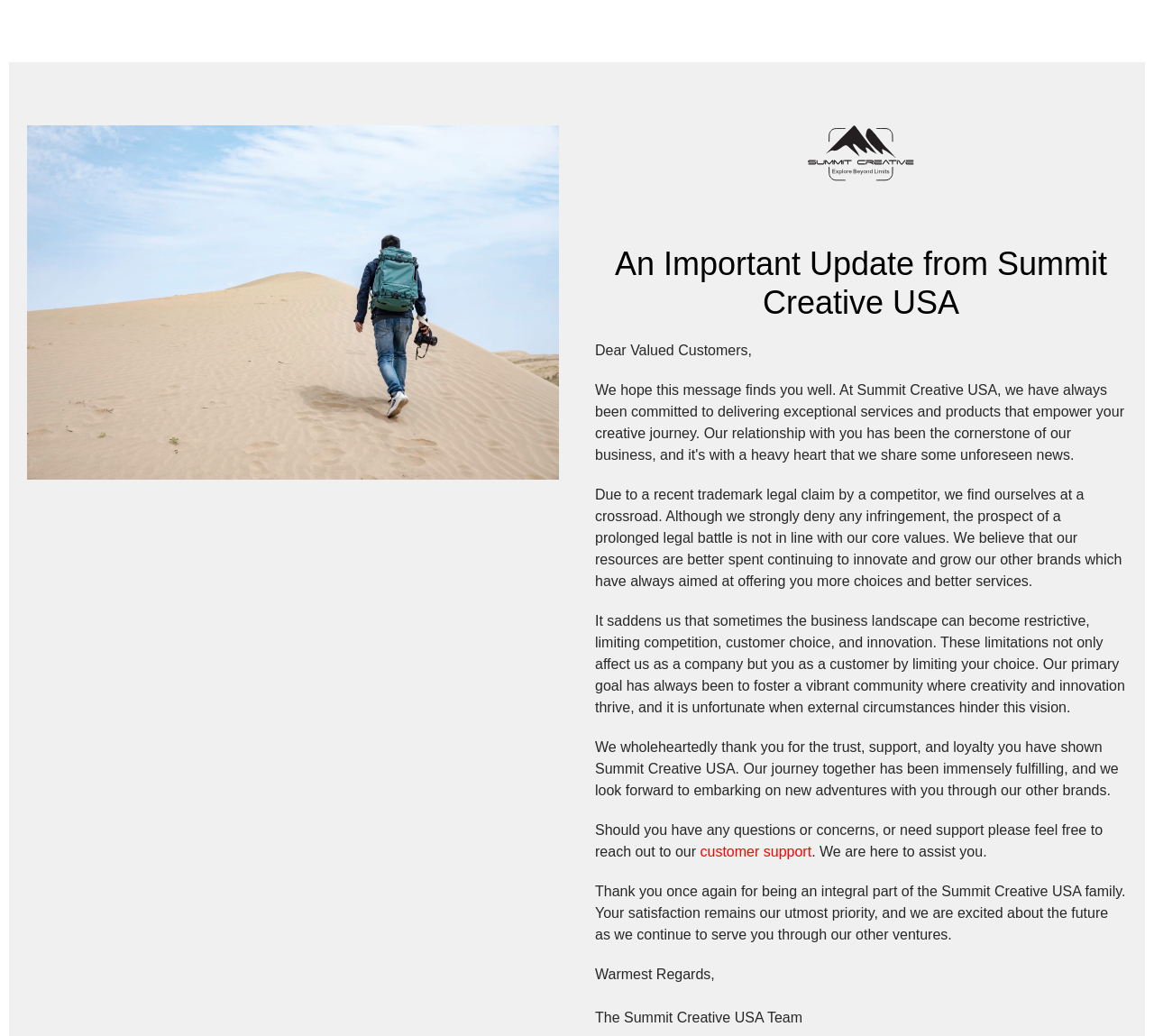Bounding box coordinates are given in the format (top-left x, top-left y, bottom-right x, bottom-right y). All values should be floating point numbers between 0 and 1. Provide the bounding box coordinate for the UI element described as: customer support

[0.607, 0.815, 0.703, 0.829]